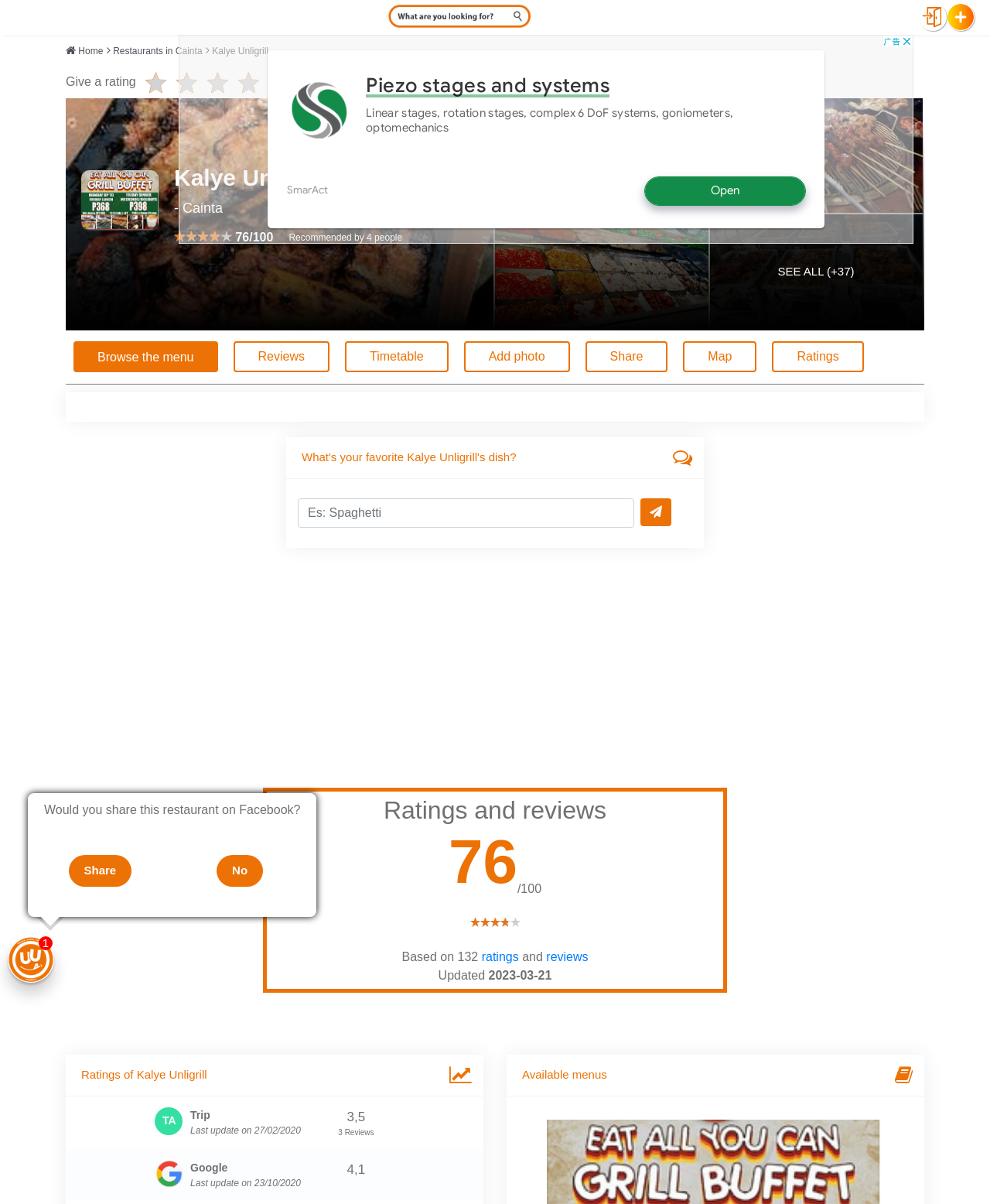Provide a brief response in the form of a single word or phrase:
What is the last update date of the ratings?

2023-03-21